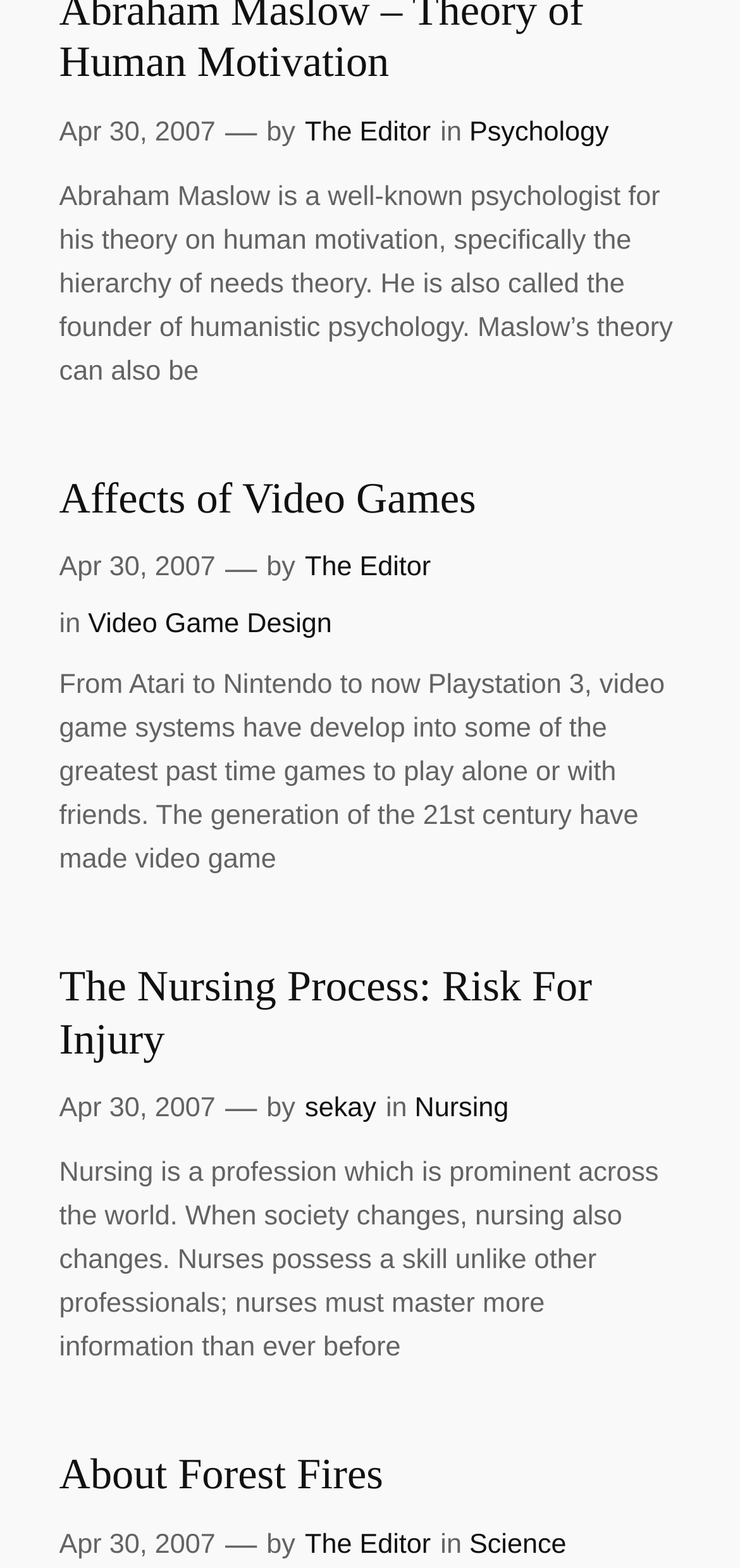Identify the bounding box coordinates of the region I need to click to complete this instruction: "visit the 'Farm Home Decorating News'".

None